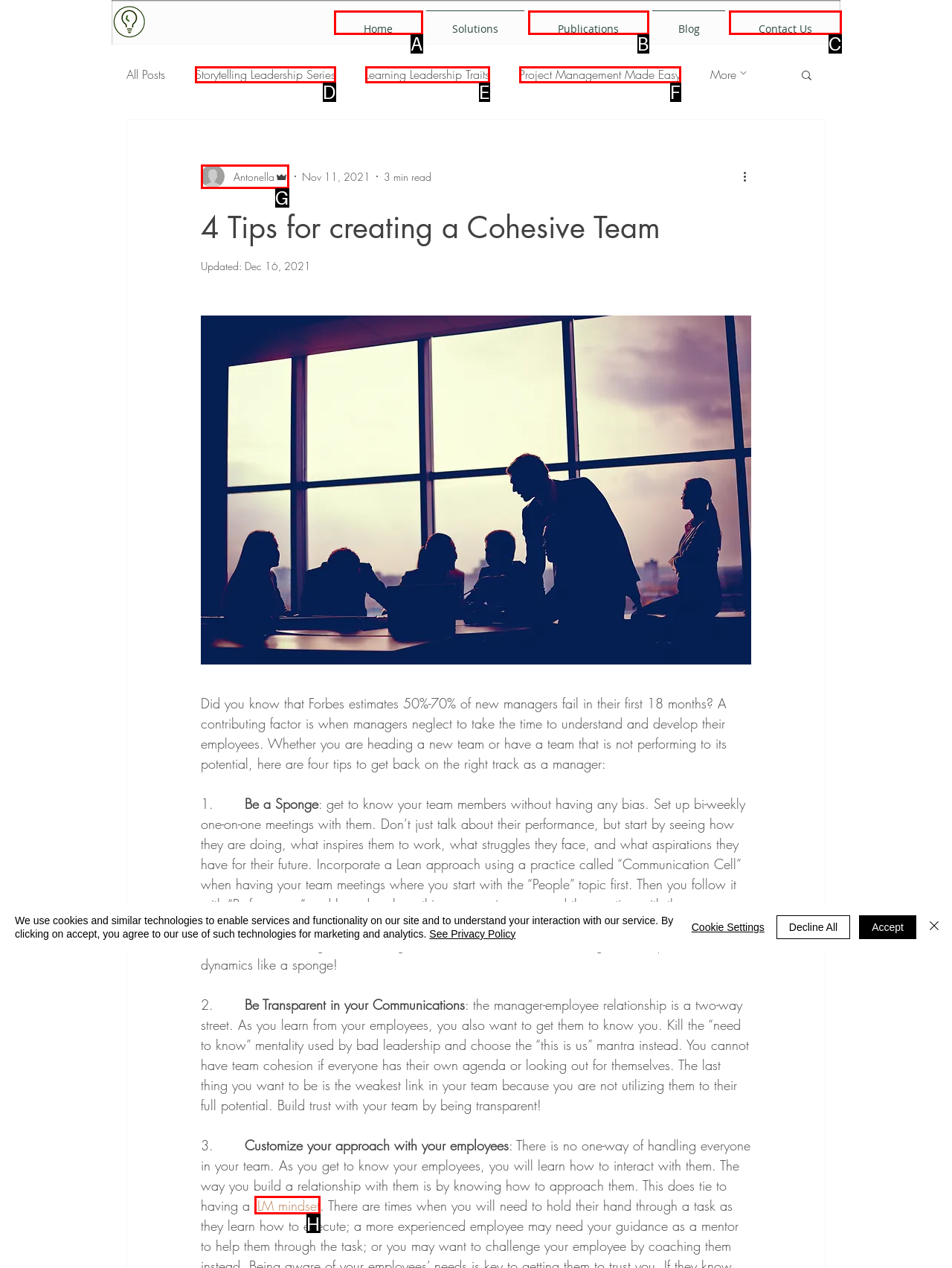From the description: Contact Us, identify the option that best matches and reply with the letter of that option directly.

C